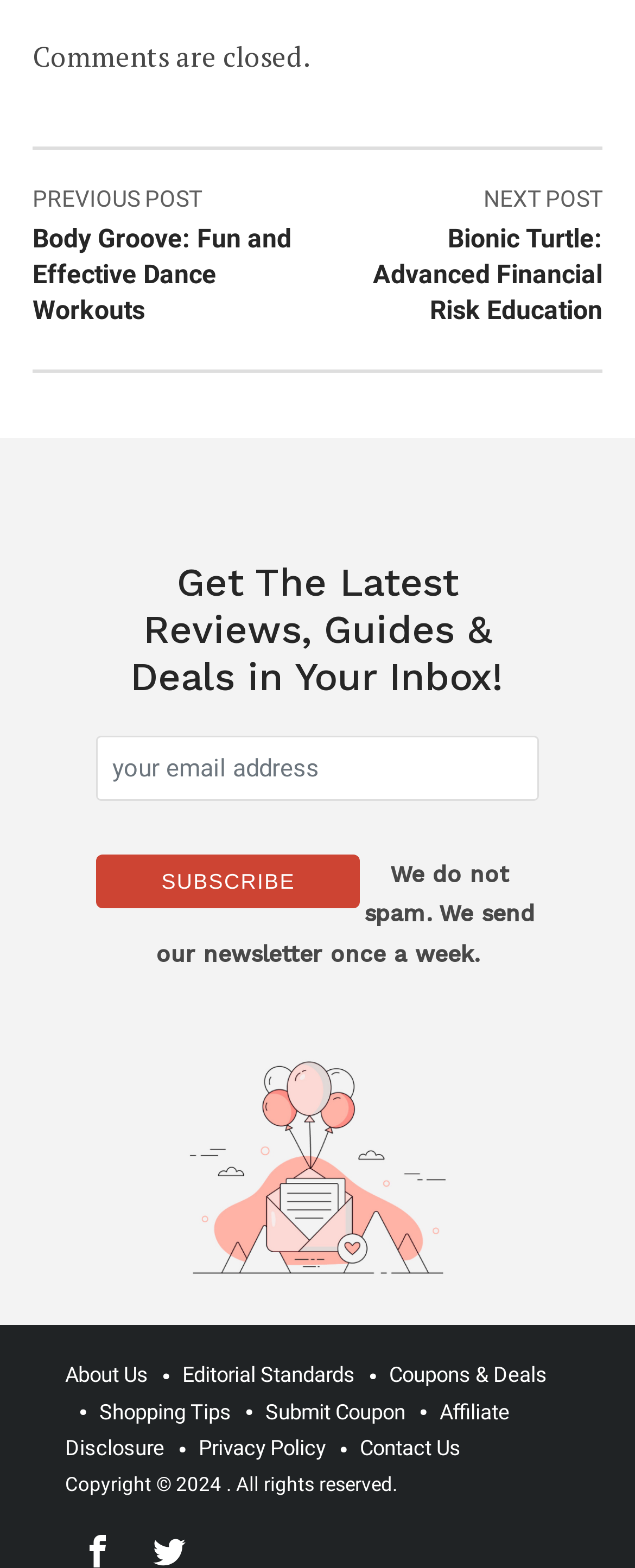Locate the bounding box coordinates of the element that needs to be clicked to carry out the instruction: "Contact us". The coordinates should be given as four float numbers ranging from 0 to 1, i.e., [left, top, right, bottom].

[0.567, 0.916, 0.726, 0.932]